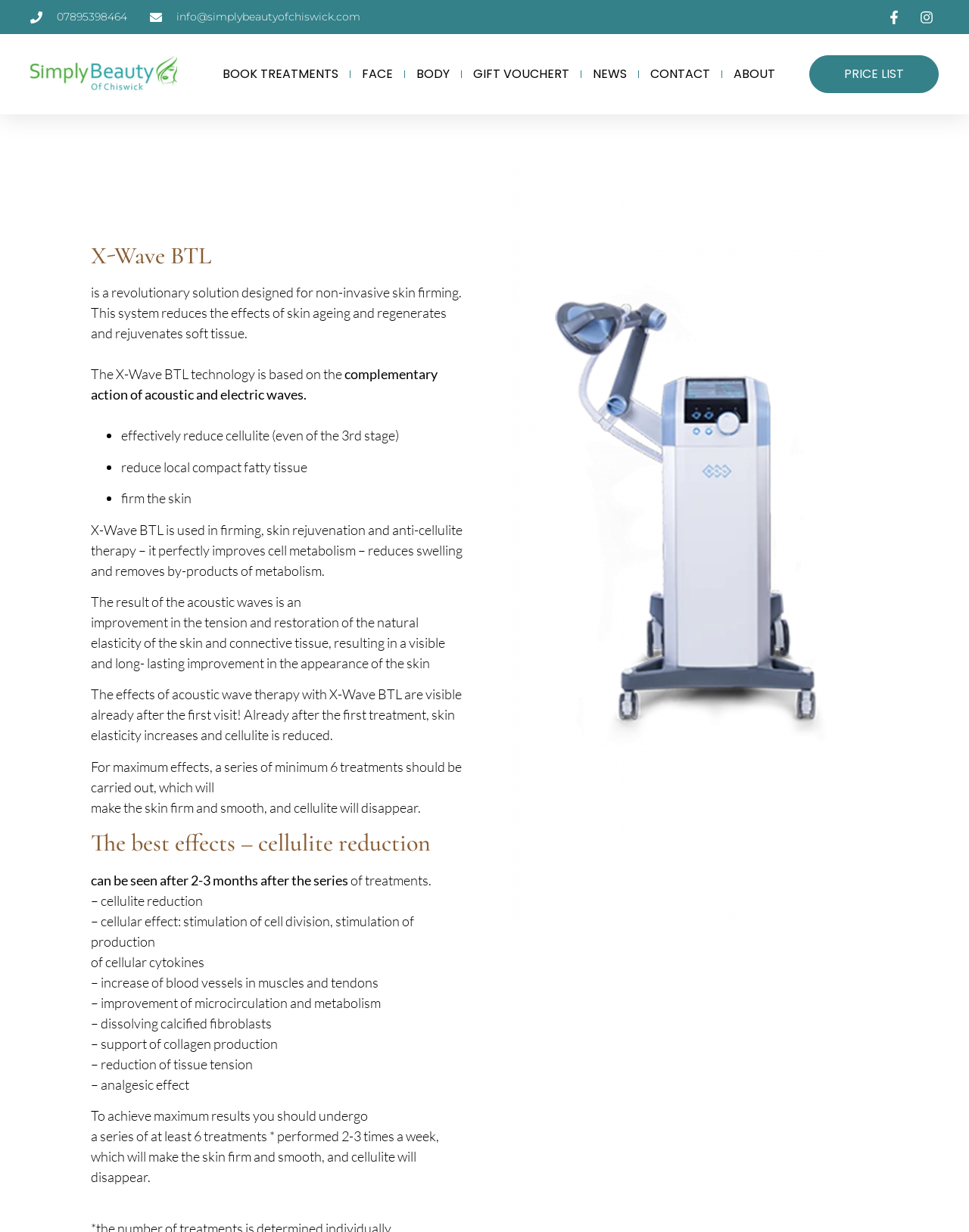Identify the bounding box coordinates for the UI element described by the following text: "GIFT VOUCHERT". Provide the coordinates as four float numbers between 0 and 1, in the format [left, top, right, bottom].

[0.488, 0.052, 0.588, 0.068]